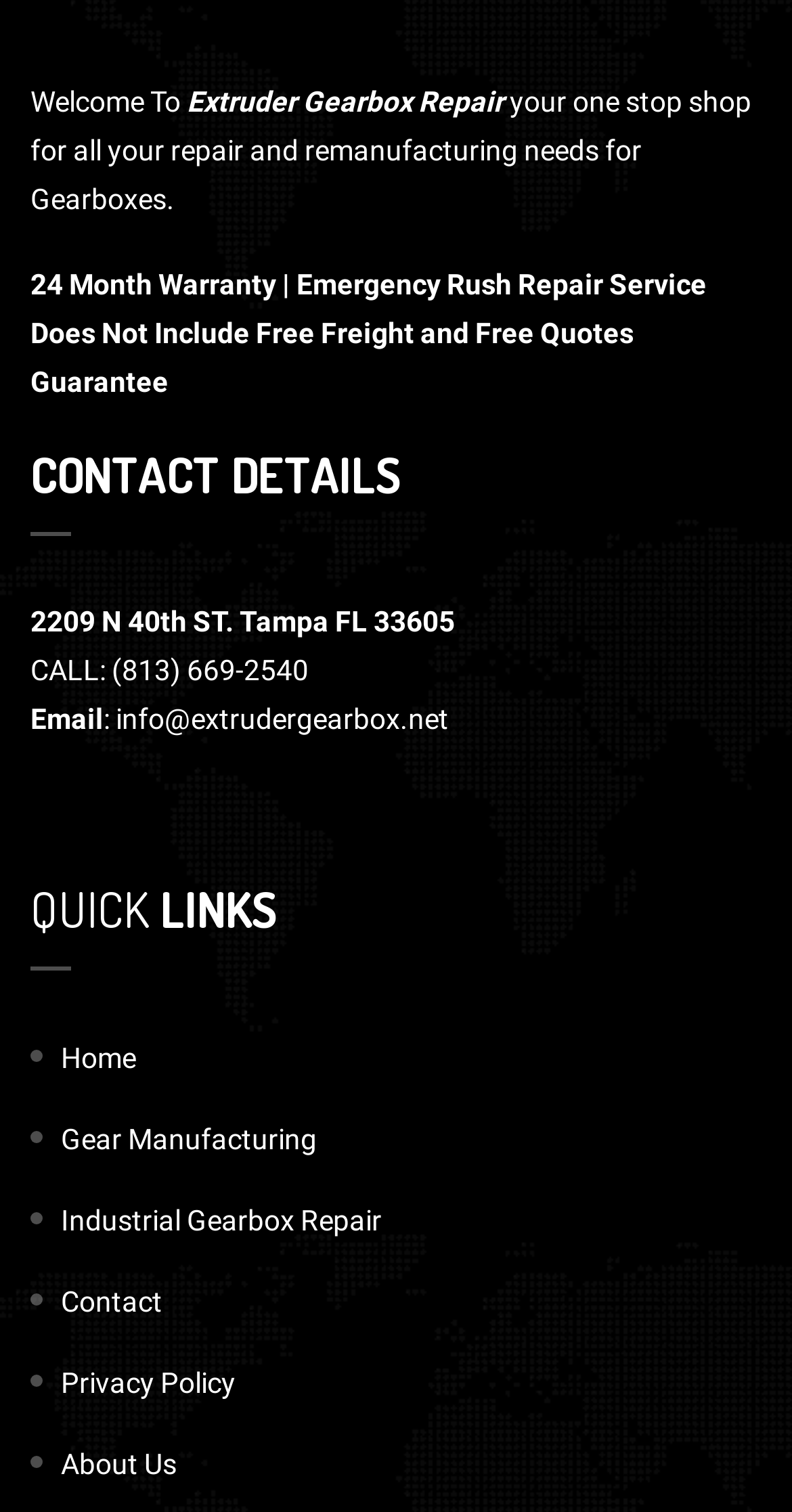What is the email address to contact?
Refer to the image and respond with a one-word or short-phrase answer.

info@extrudergearbox.net